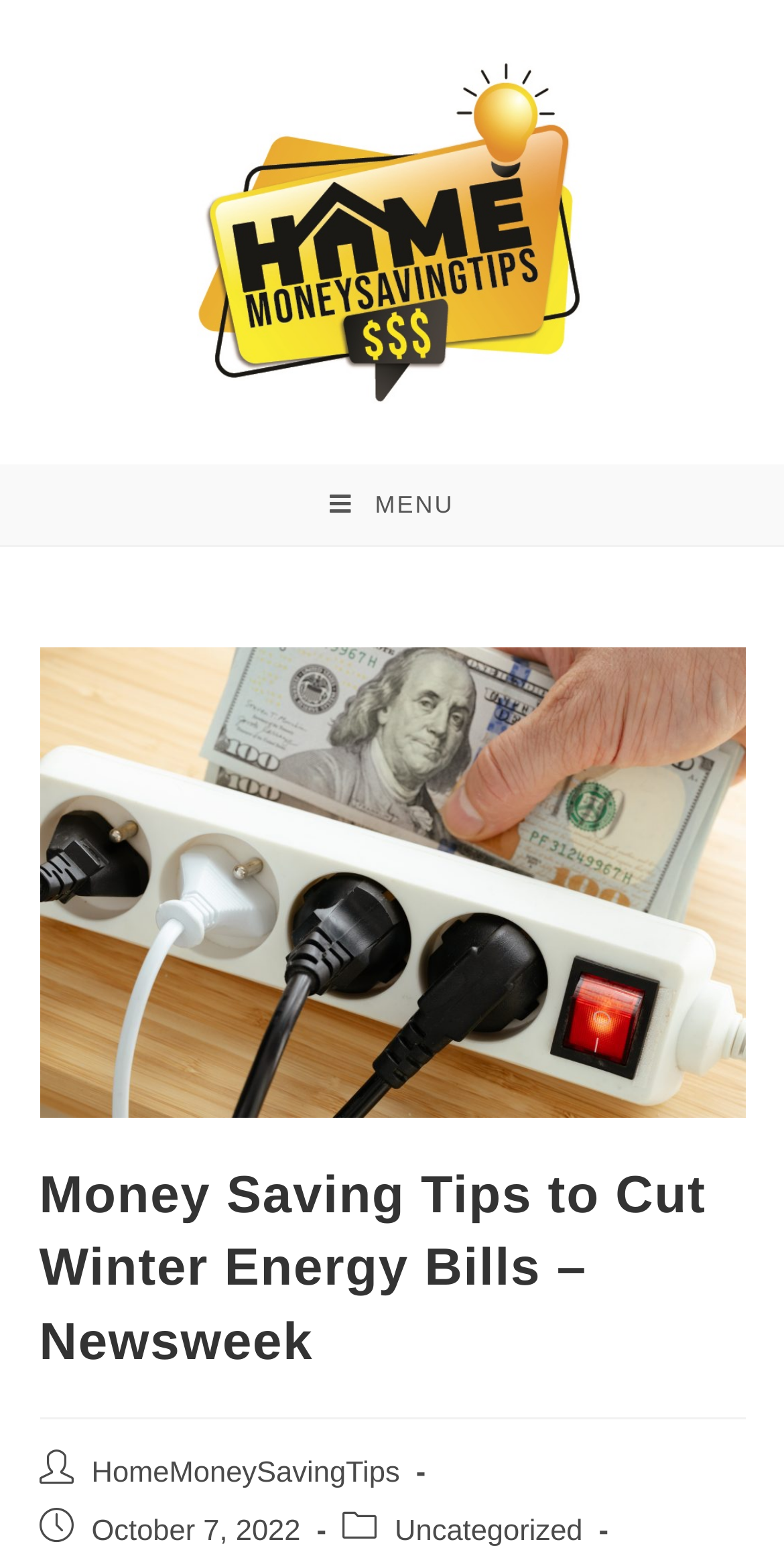Please provide a comprehensive answer to the question based on the screenshot: Is the article from Newsweek?

The heading 'Money Saving Tips to Cut Winter Energy Bills – Newsweek' includes the name 'Newsweek', which suggests that the article is from Newsweek.